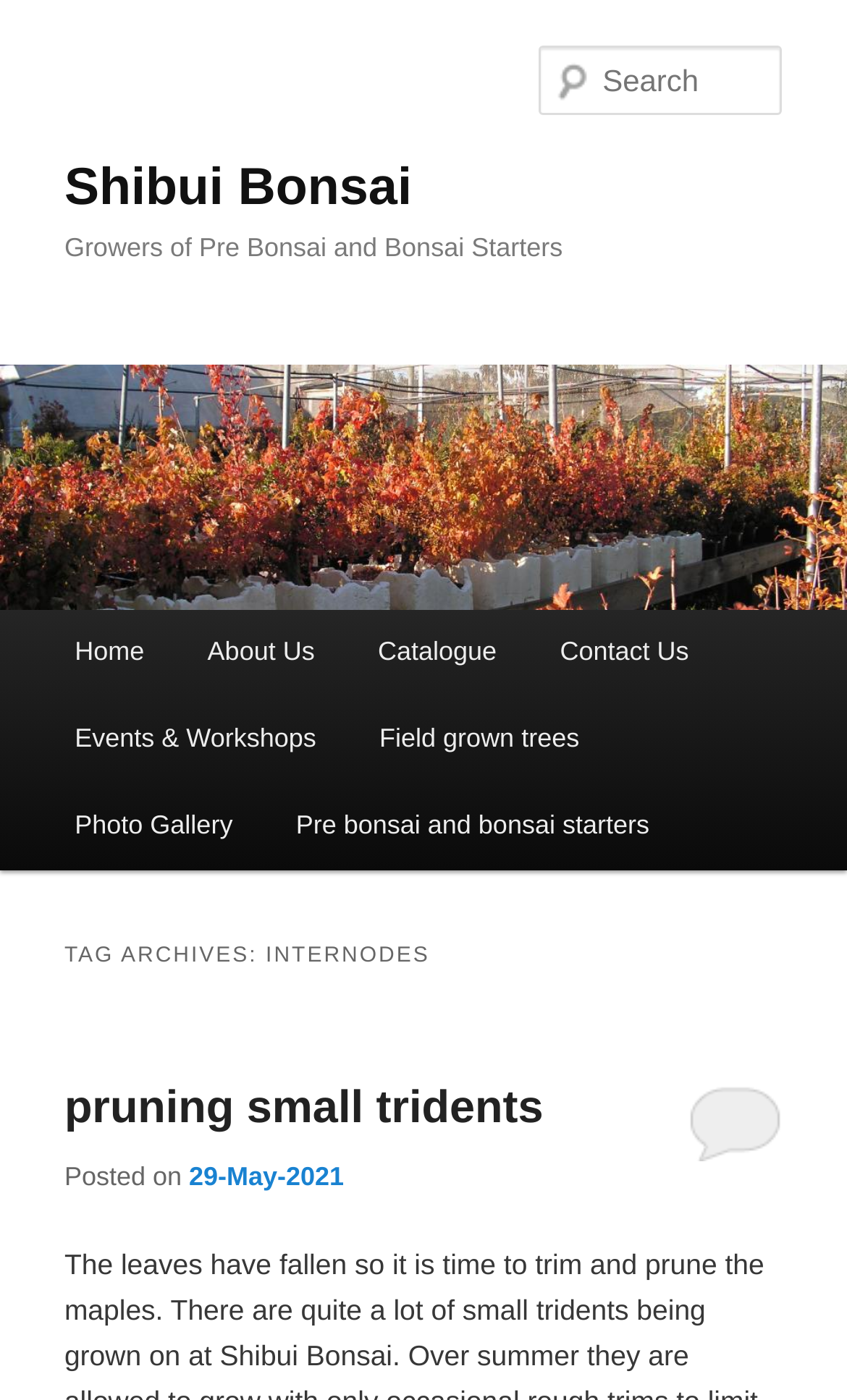How many main menu items are there?
Provide a detailed answer to the question, using the image to inform your response.

The main menu items can be found under the heading element 'Main menu' with bounding box coordinates [0.0, 0.435, 0.003, 0.437]. There are 8 link elements that are children of this heading element, each representing a main menu item.